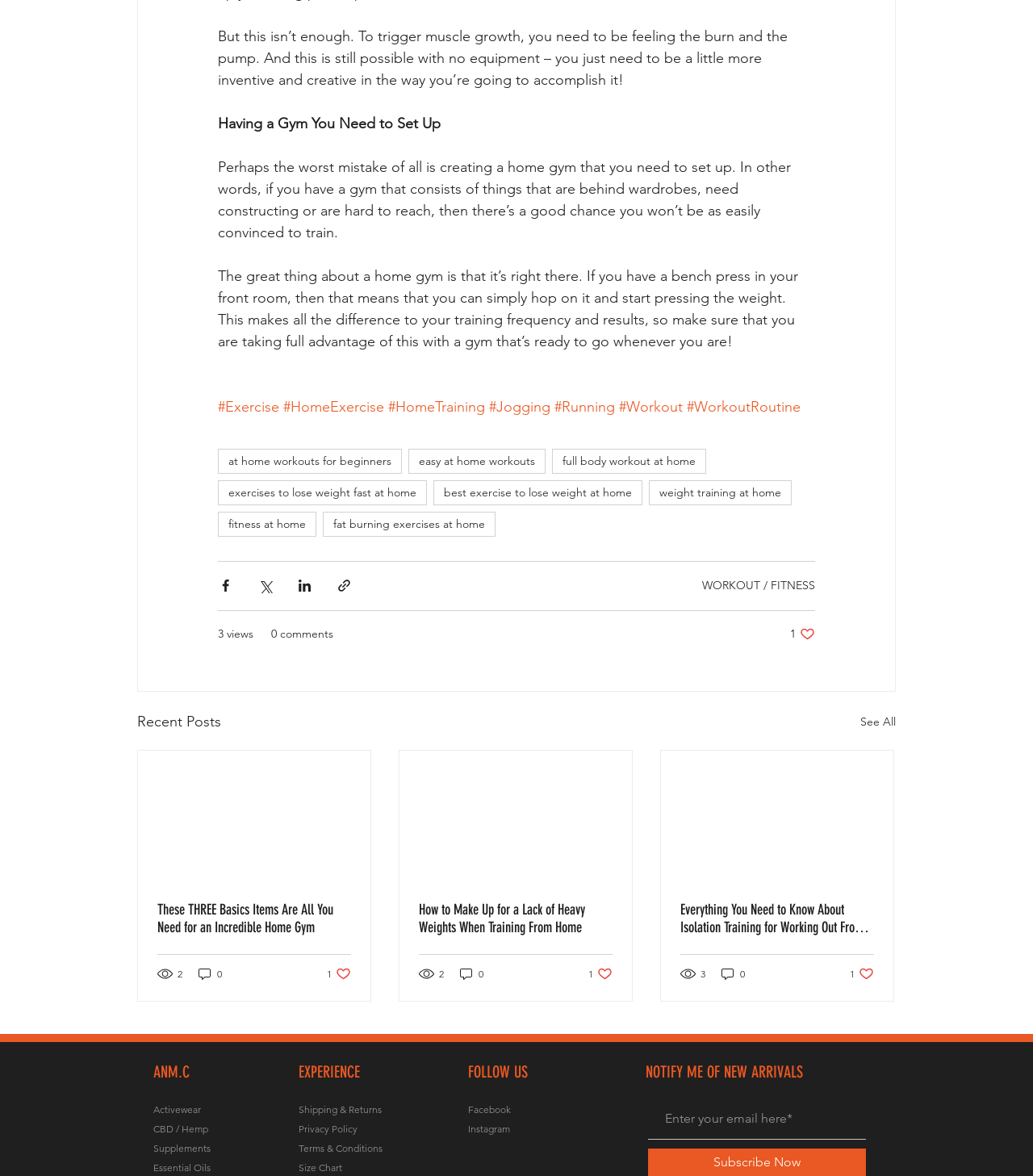Identify the coordinates of the bounding box for the element that must be clicked to accomplish the instruction: "View the 'WORKOUT / FITNESS' page".

[0.68, 0.491, 0.789, 0.504]